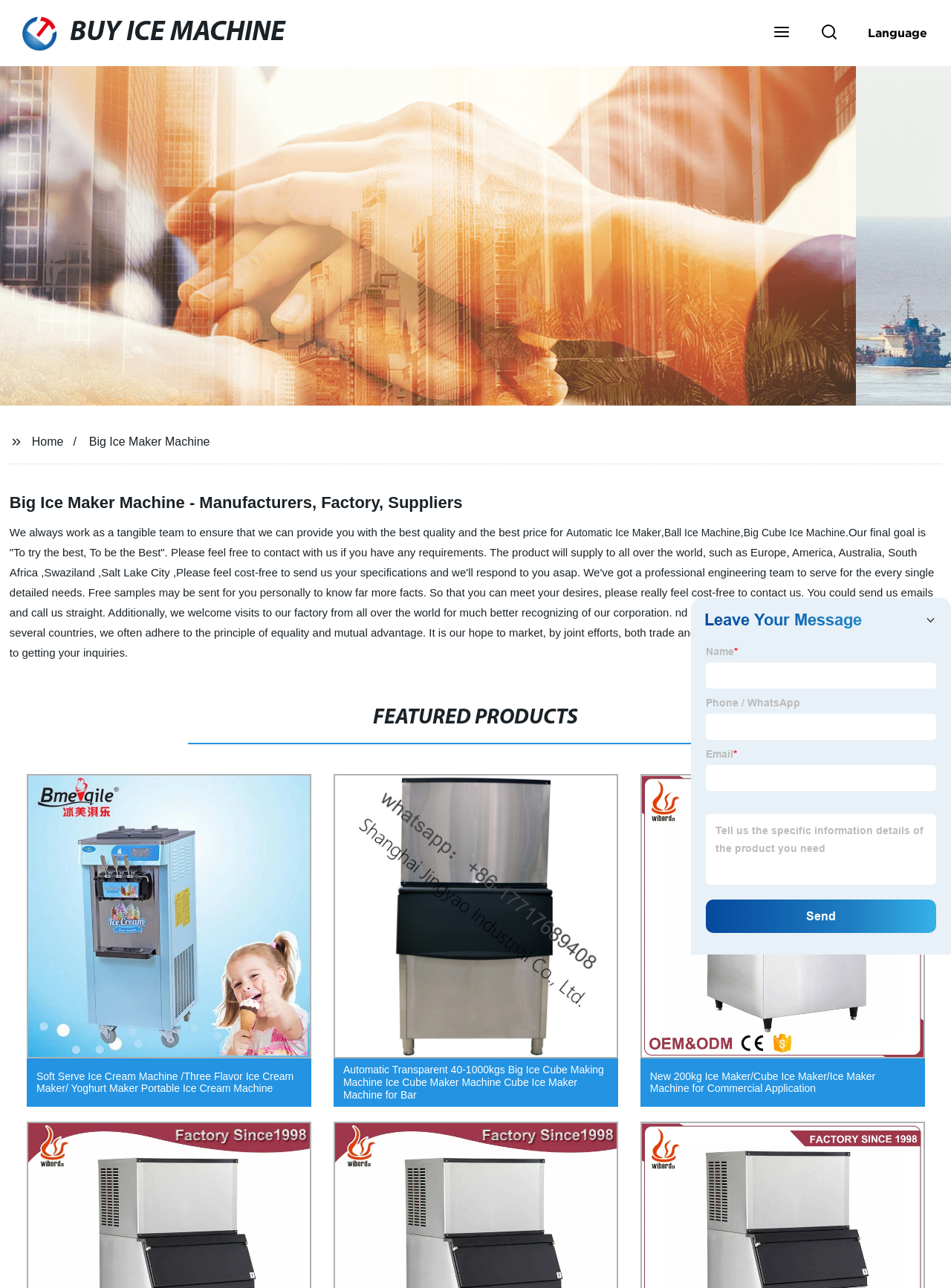Can I contact the company for custom requirements?
Look at the image and respond with a one-word or short-phrase answer.

Yes